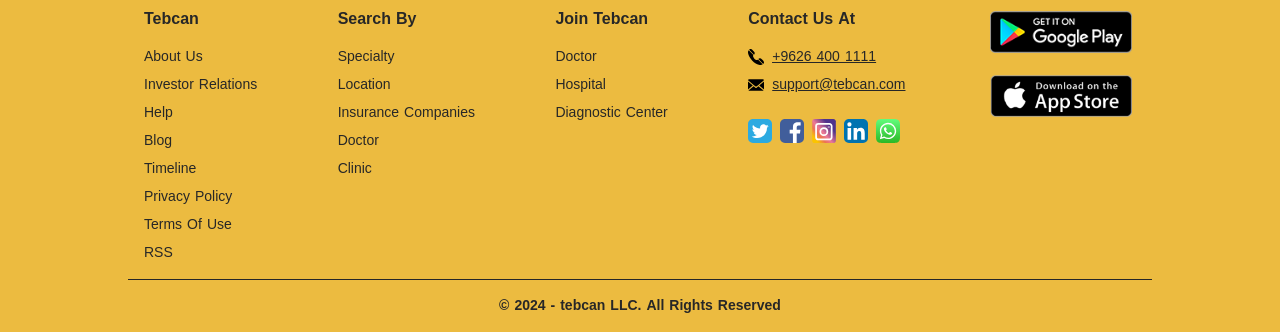Find the coordinates for the bounding box of the element with this description: "About Us".

[0.112, 0.13, 0.158, 0.211]